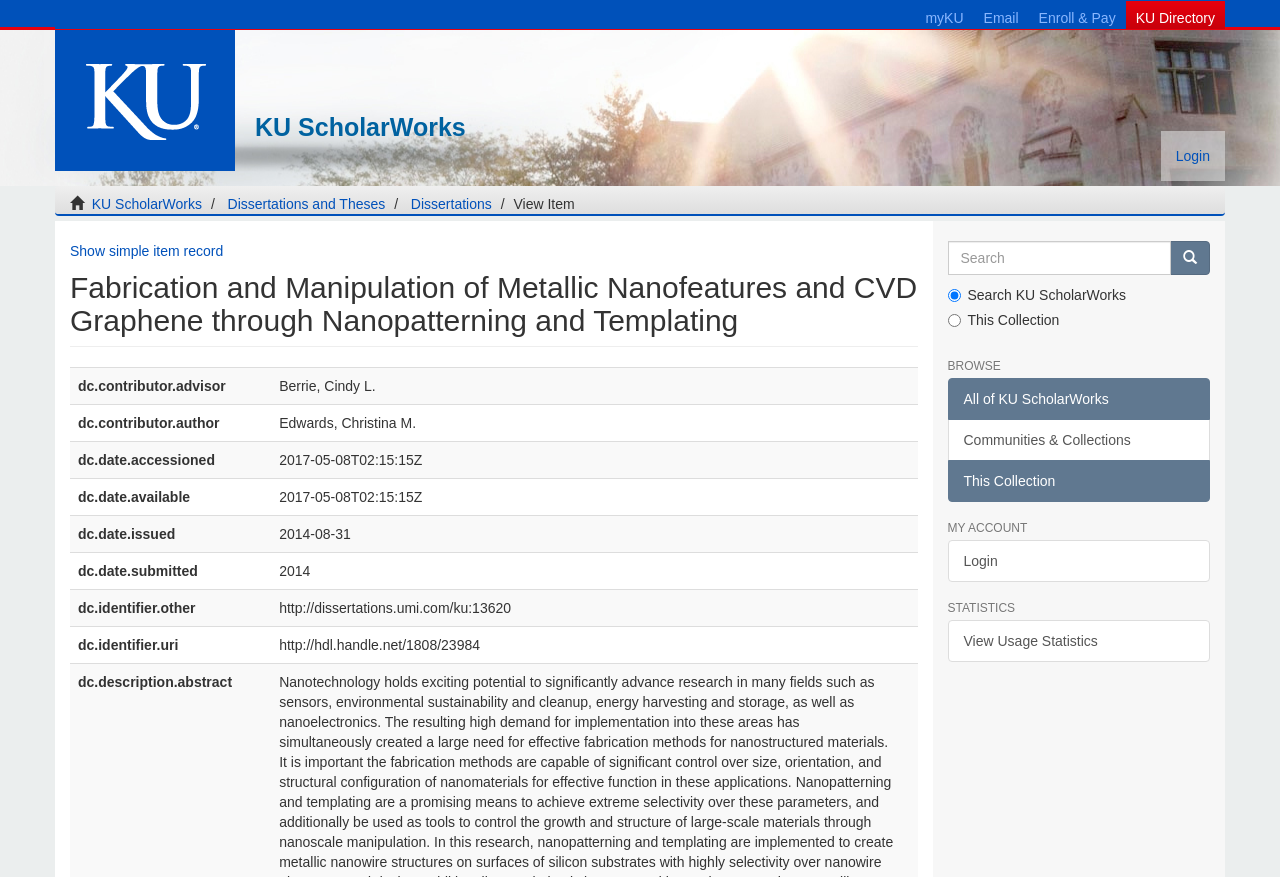What is the purpose of the 'Go' button?
Analyze the screenshot and provide a detailed answer to the question.

The question can be answered by looking at the layout of the webpage, which includes a search box and a 'Go' button. The purpose of the 'Go' button is to initiate a search based on the input in the search box.